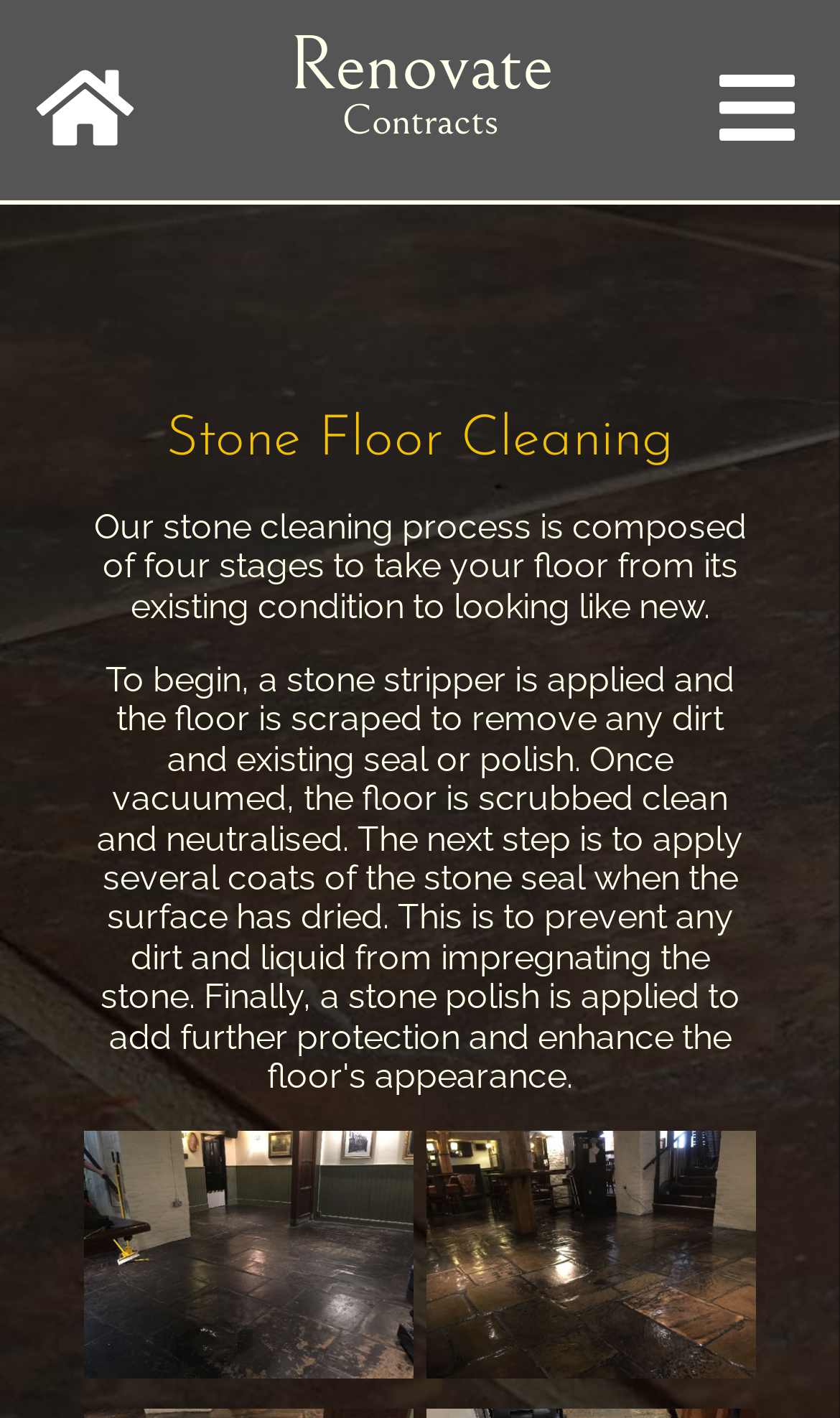Look at the image and write a detailed answer to the question: 
What is the navigation menu?

The webpage has two navigation links, 'home' and 'Menu', which are likely part of the main navigation menu, allowing users to navigate to different sections of the website.